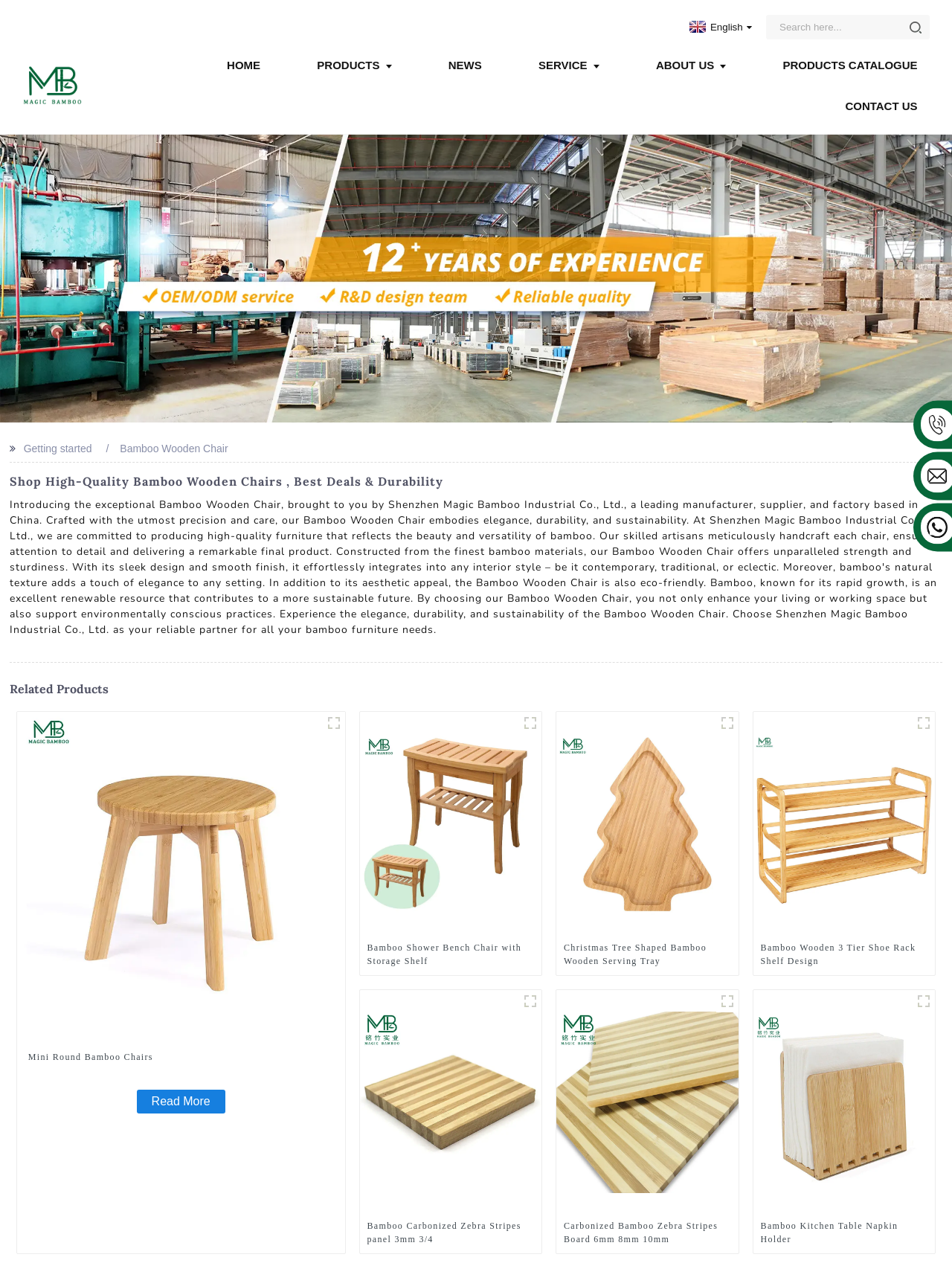Based on the element description "Products Catalogue", predict the bounding box coordinates of the UI element.

[0.818, 0.035, 0.968, 0.068]